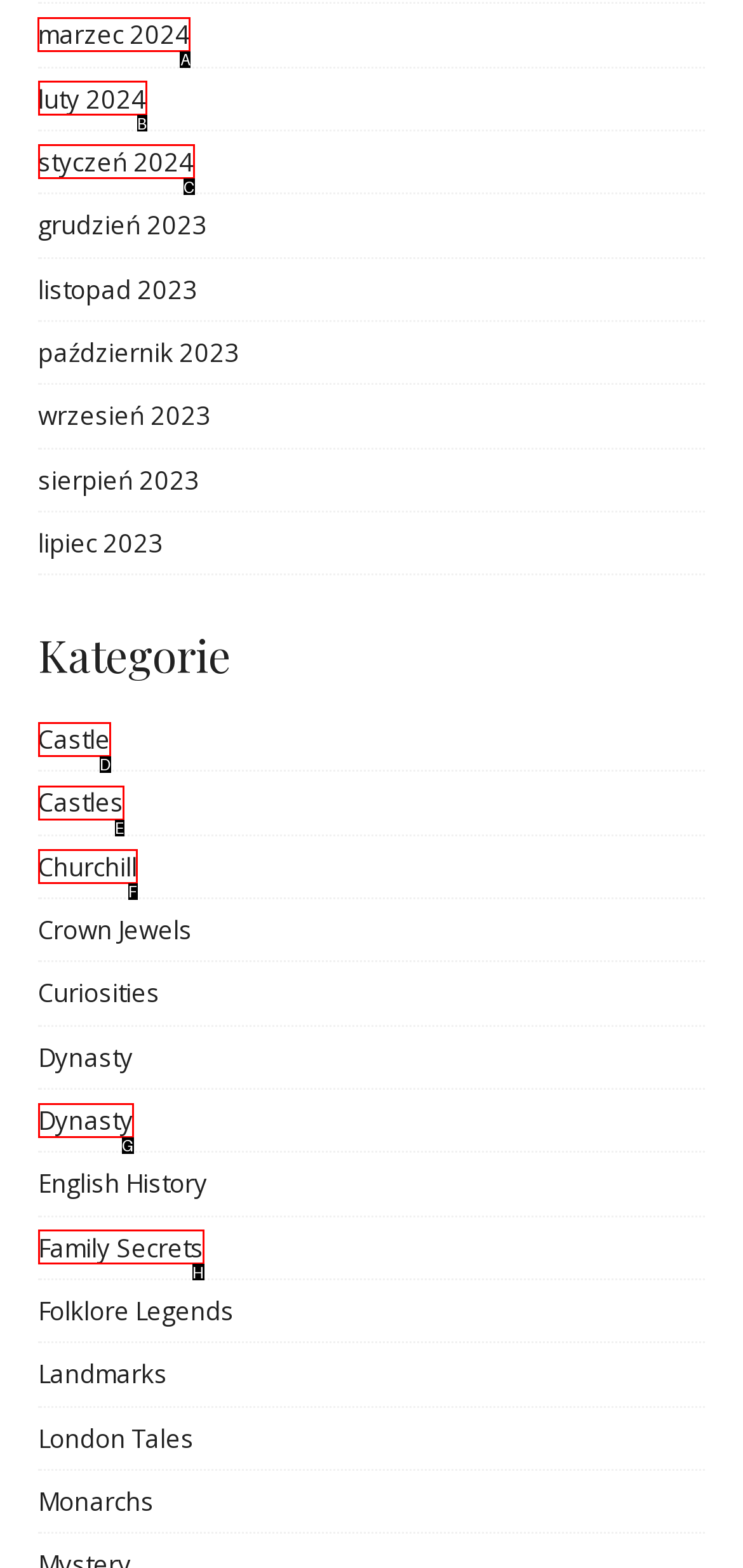Point out the UI element to be clicked for this instruction: View articles from March 2024. Provide the answer as the letter of the chosen element.

A